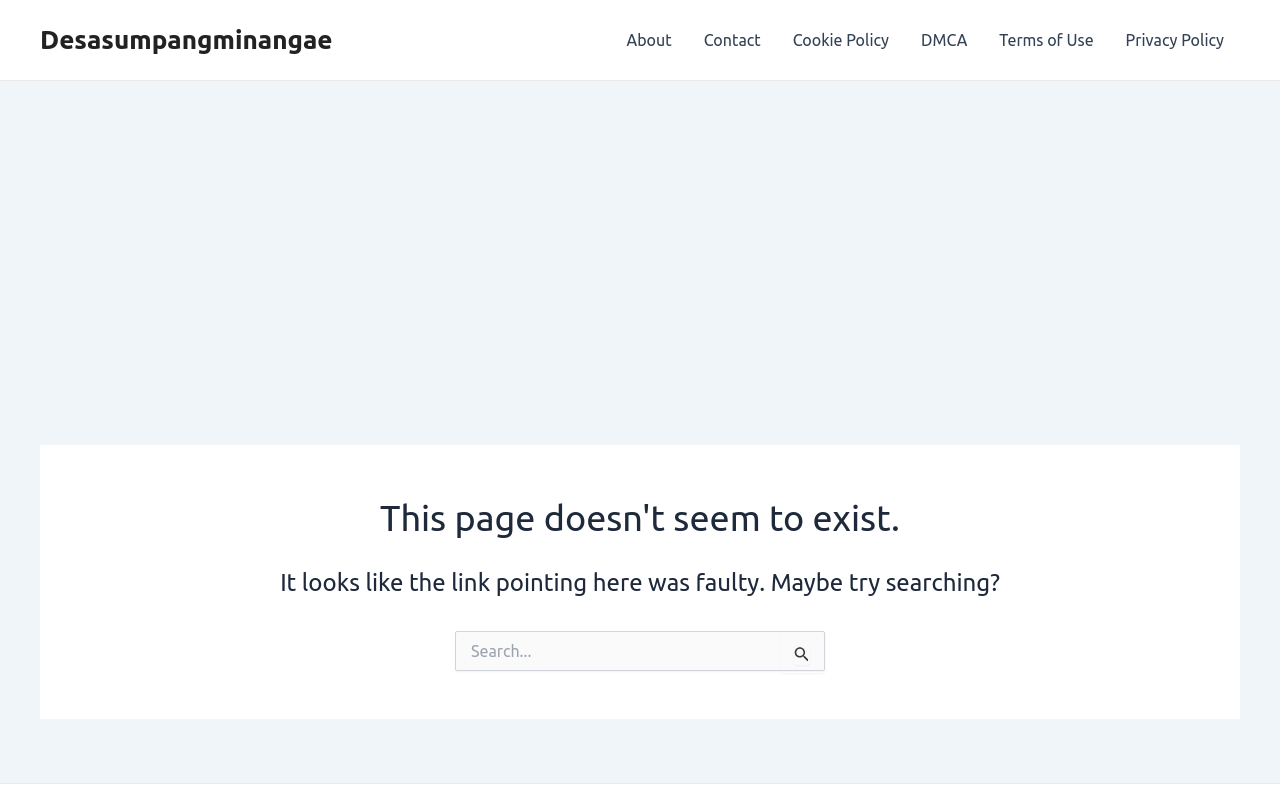Offer a meticulous description of the webpage's structure and content.

The webpage is a "Page not found" error page from Desasumpangminangae. At the top-left corner, there is a link to the website's homepage, labeled "Desasumpangminangae". 

Below the top-left link, there is a navigation menu that spans across the top of the page, containing six links: "About", "Contact", "Cookie Policy", "DMCA", "Terms of Use", and "Privacy Policy". These links are evenly spaced and aligned horizontally.

Below the navigation menu, there is a large advertisement iframe that takes up most of the top half of the page.

In the middle of the page, there is a header section with a prominent heading that reads, "This page doesn't seem to exist." Below this heading, there is a secondary heading that suggests searching for the desired content, stating "It looks like the link pointing here was faulty. Maybe try searching?"

Below the headings, there is a search bar with a label "Search for:" and a search input field. The search bar is accompanied by two buttons: a "Search Submit" button with a small icon, and a "Search" button. The search bar and buttons are centered horizontally on the page.

Overall, the webpage is a simple error page with a prominent error message, a search bar, and a navigation menu at the top.